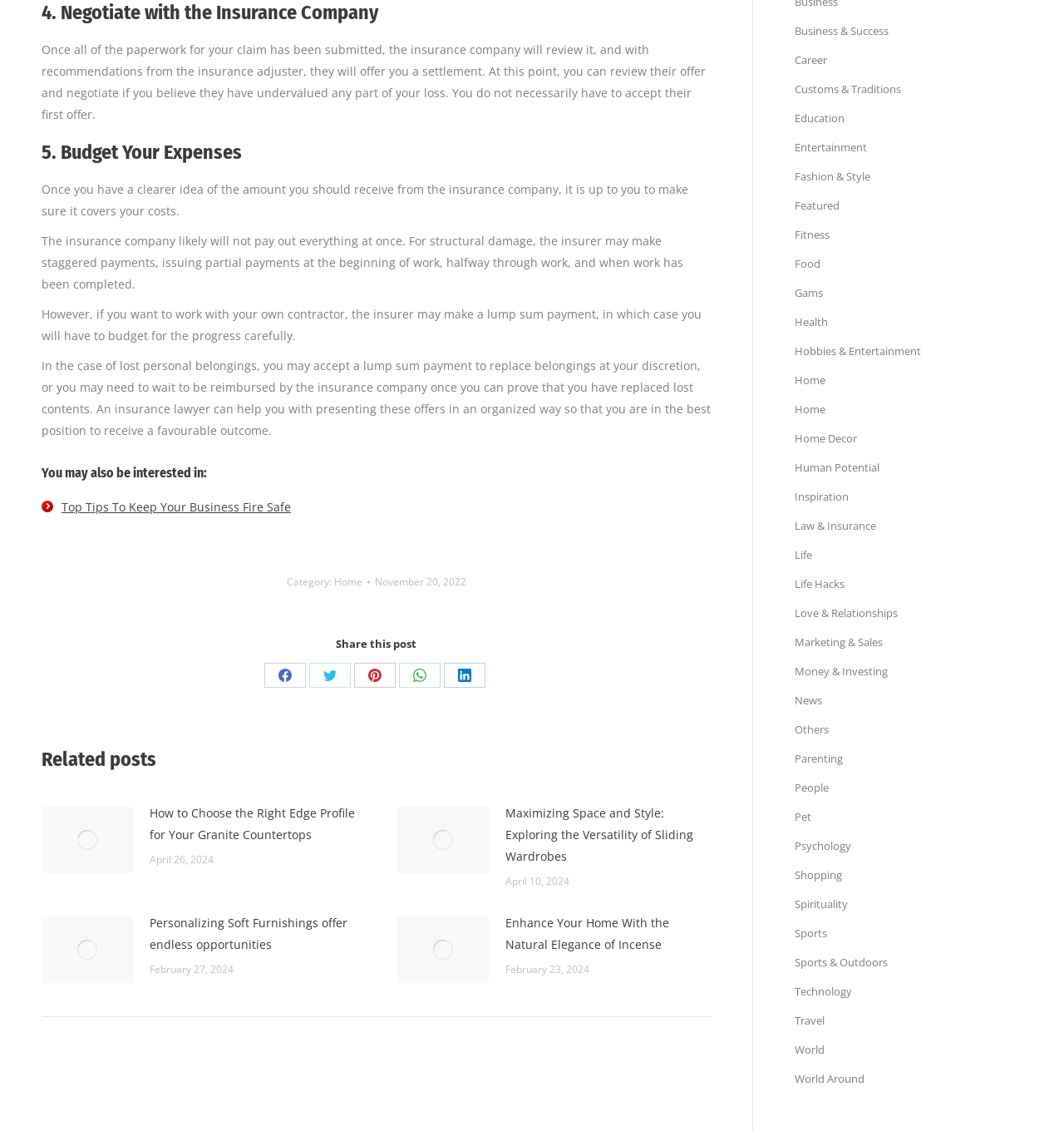What type of payment may the insurer make for structural damage?
Based on the image, answer the question with as much detail as possible.

According to the article, the insurer may make staggered payments for structural damage, issuing partial payments at the beginning of work, halfway through work, and when work has been completed.